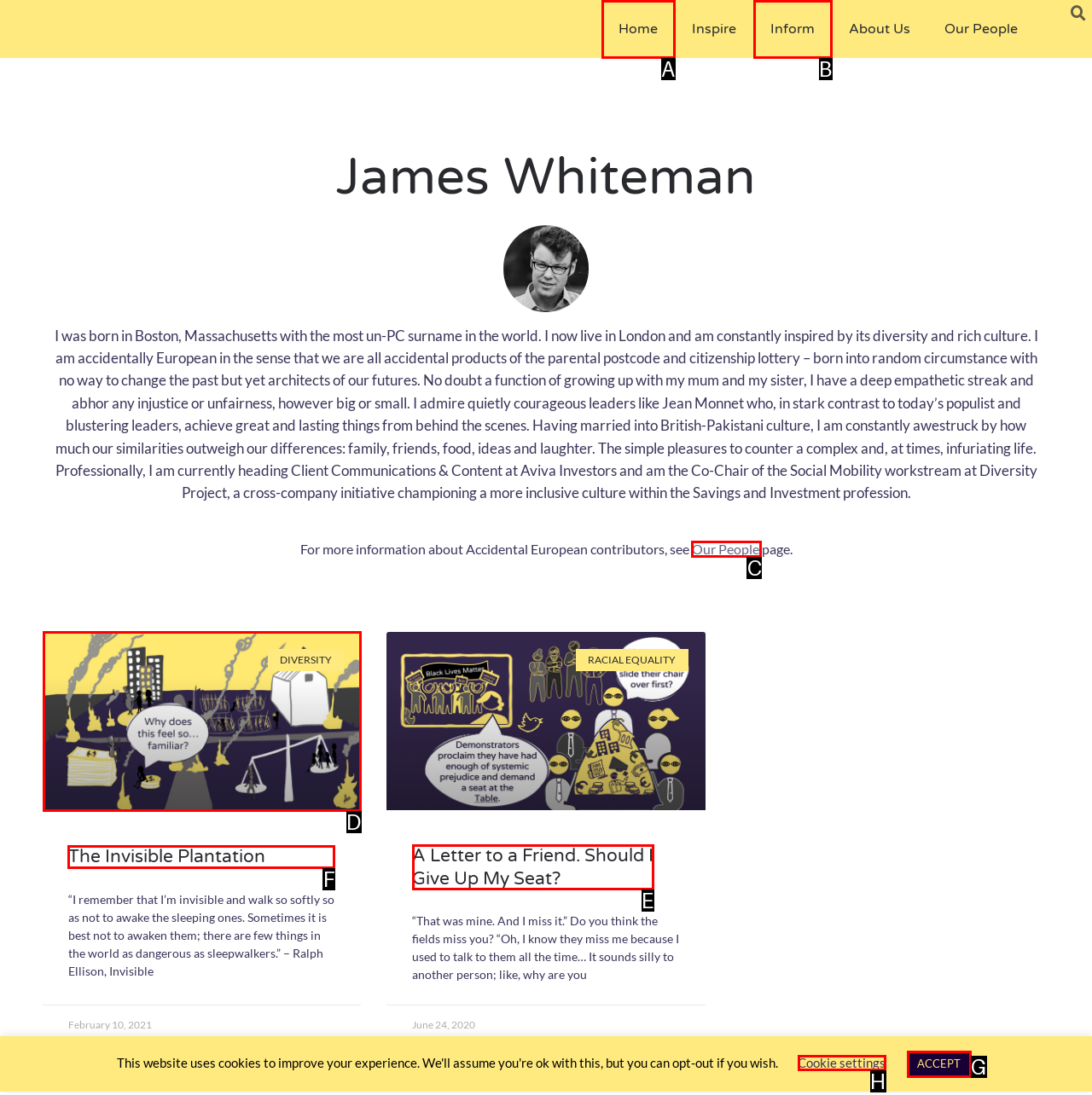Choose the letter of the option that needs to be clicked to perform the task: view the article 'The Invisible Plantation'. Answer with the letter.

F